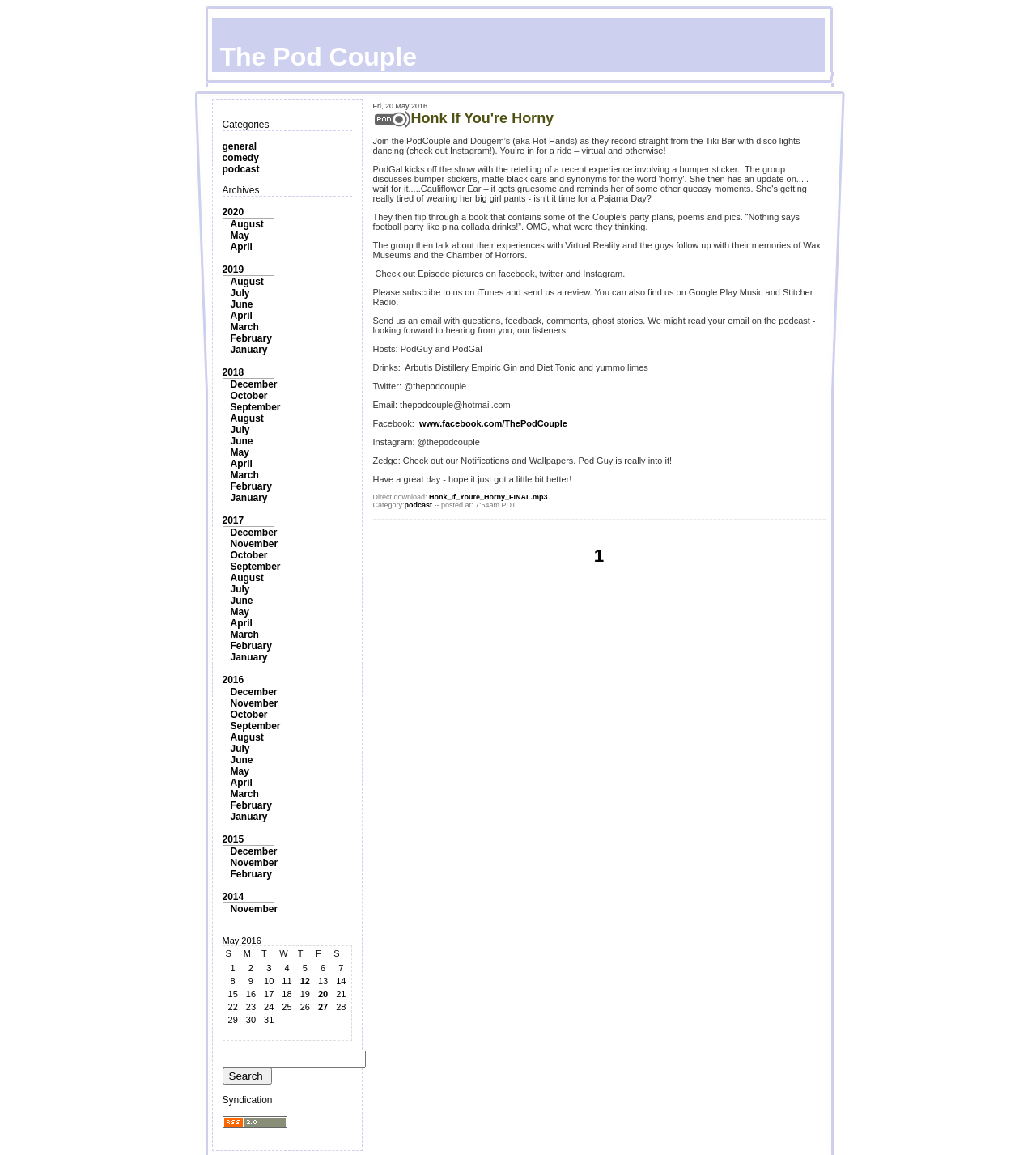Show the bounding box coordinates for the HTML element as described: "Simu Liu".

None